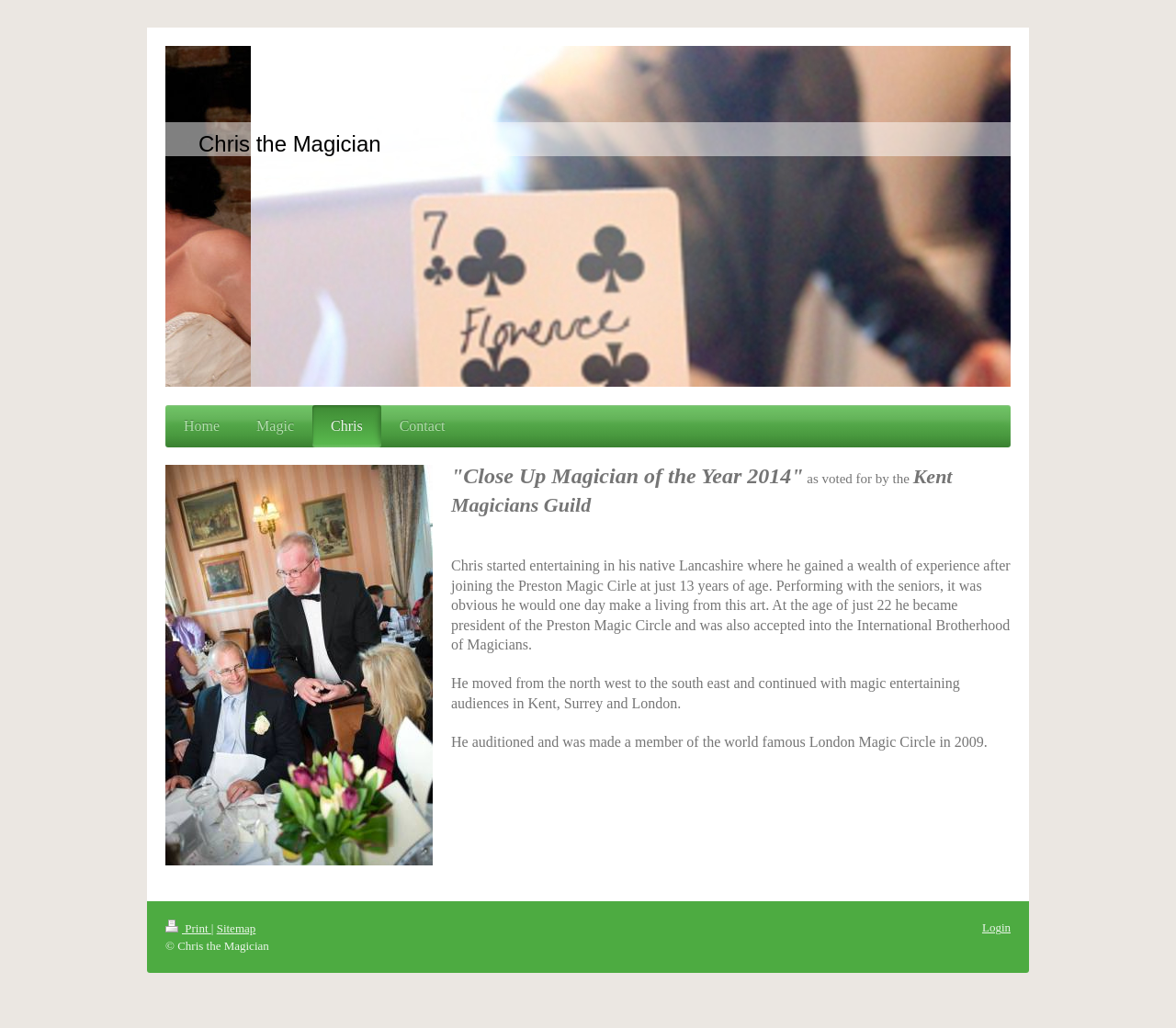Describe in detail what you see on the webpage.

This webpage is about Chris the Magician, a close-up magician based in Kent. At the top of the page, there is a large image that takes up most of the width, with a smaller SVG element and two lines of text "Chris the Magician" on the left side. Below the image, there is a navigation menu with four links: "Home", "Magic", "Chris", and "Contact", aligned horizontally.

On the left side of the page, there is a large block of text that describes Chris's background and experience as a magician. The text is divided into four paragraphs, with the first paragraph mentioning his early start in magic and his presidency of the Preston Magic Circle. The second paragraph talks about his move to the south east and his performances in Kent, Surrey, and London. The third paragraph mentions his membership in the London Magic Circle, and the fourth paragraph is empty.

To the right of the text block, there is a smaller section with a link and a quote "Close Up Magician of the Year 2014" as voted by the Kent Magicians Guild. Below this section, there is a large image that takes up most of the width of the page.

At the bottom of the page, there are several links and text elements, including a "Print" link, a "Sitemap" link, a copyright notice "© Chris the Magician", and a "Login" link on the right side.